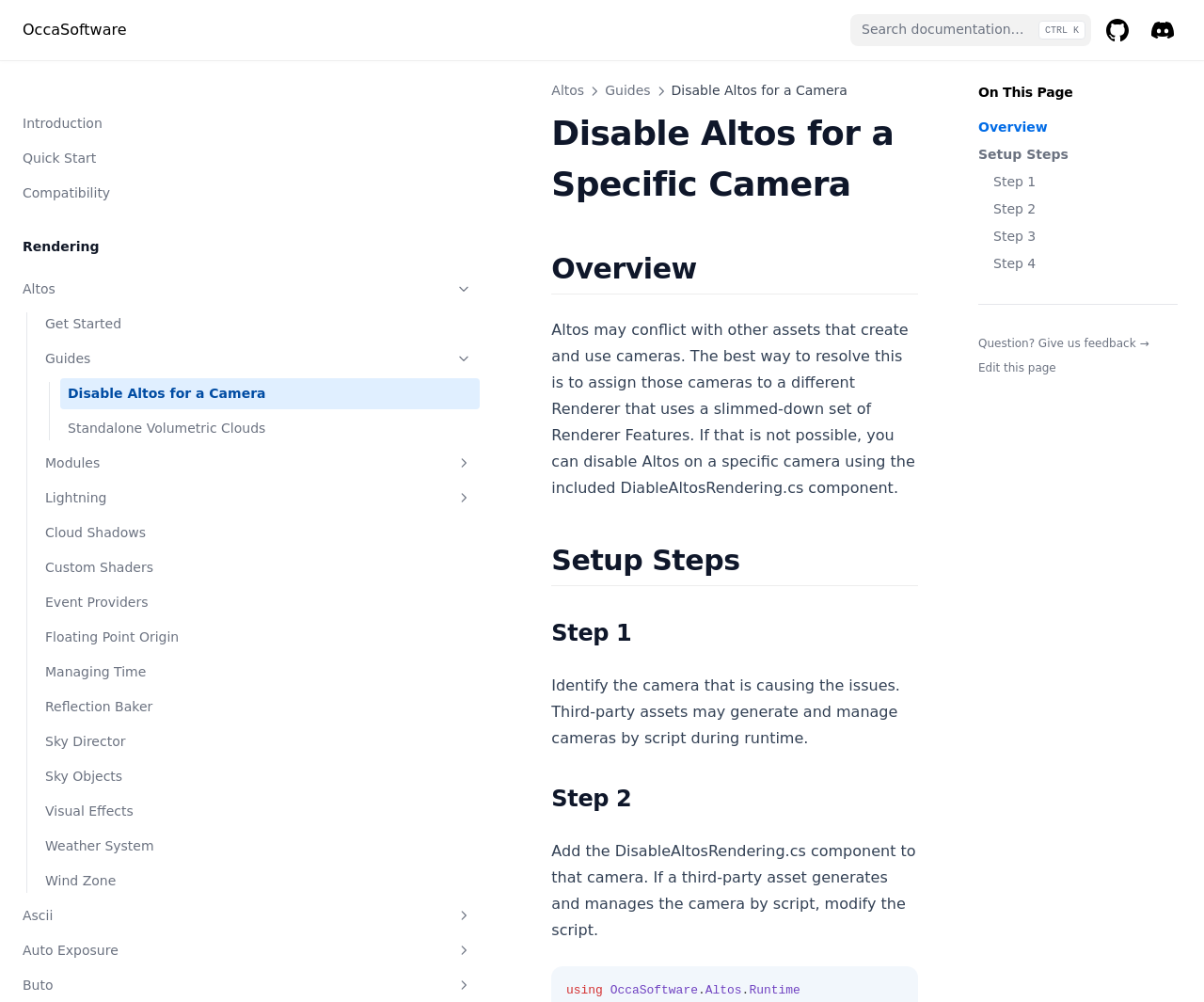What is the main heading of this webpage? Please extract and provide it.

Disable Altos for a Specific Camera